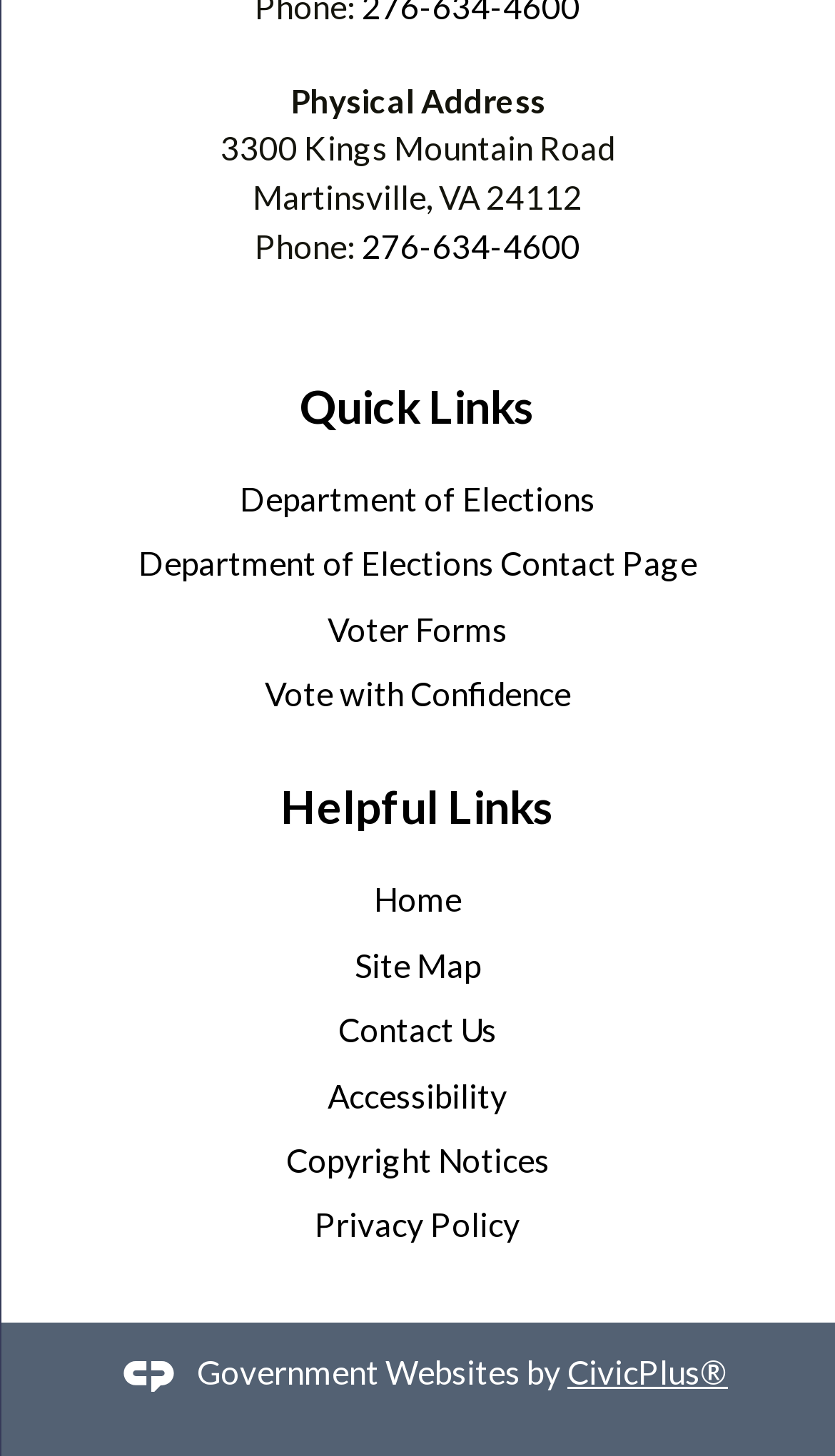Please find the bounding box coordinates of the element that you should click to achieve the following instruction: "Visit Department of Elections". The coordinates should be presented as four float numbers between 0 and 1: [left, top, right, bottom].

[0.287, 0.329, 0.713, 0.355]